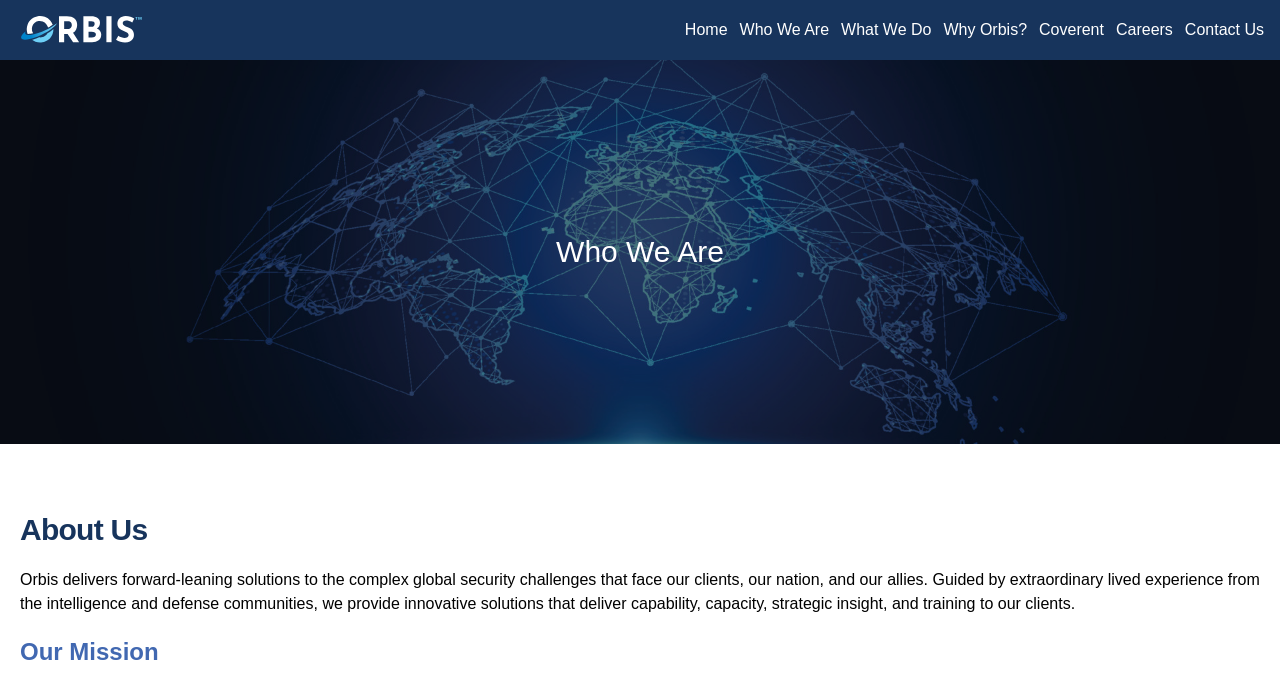What is the main topic of the 'About Us' section?
Based on the image, answer the question with a single word or brief phrase.

Orbis